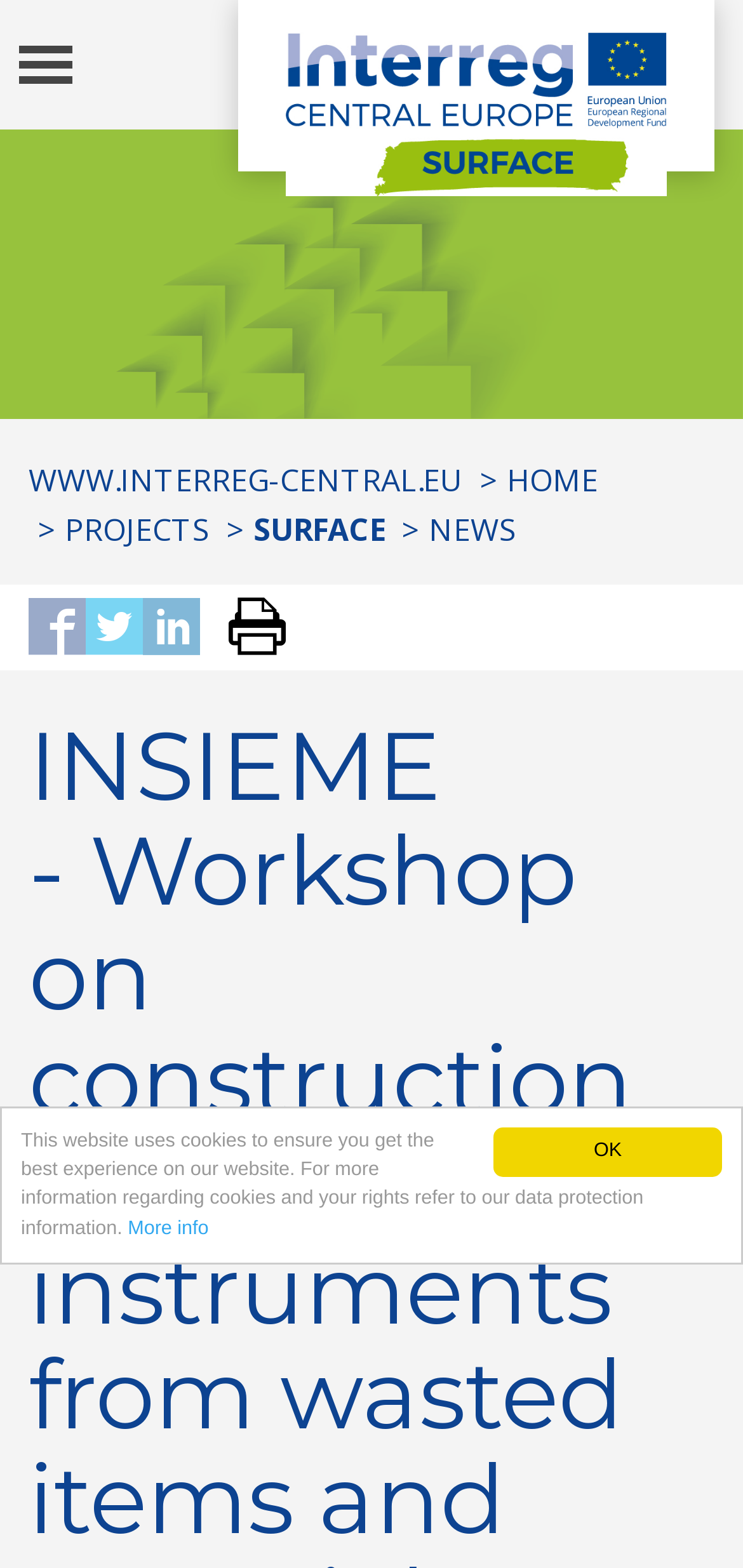Find the bounding box coordinates of the element's region that should be clicked in order to follow the given instruction: "Toggle navigation". The coordinates should consist of four float numbers between 0 and 1, i.e., [left, top, right, bottom].

[0.0, 0.018, 0.123, 0.064]